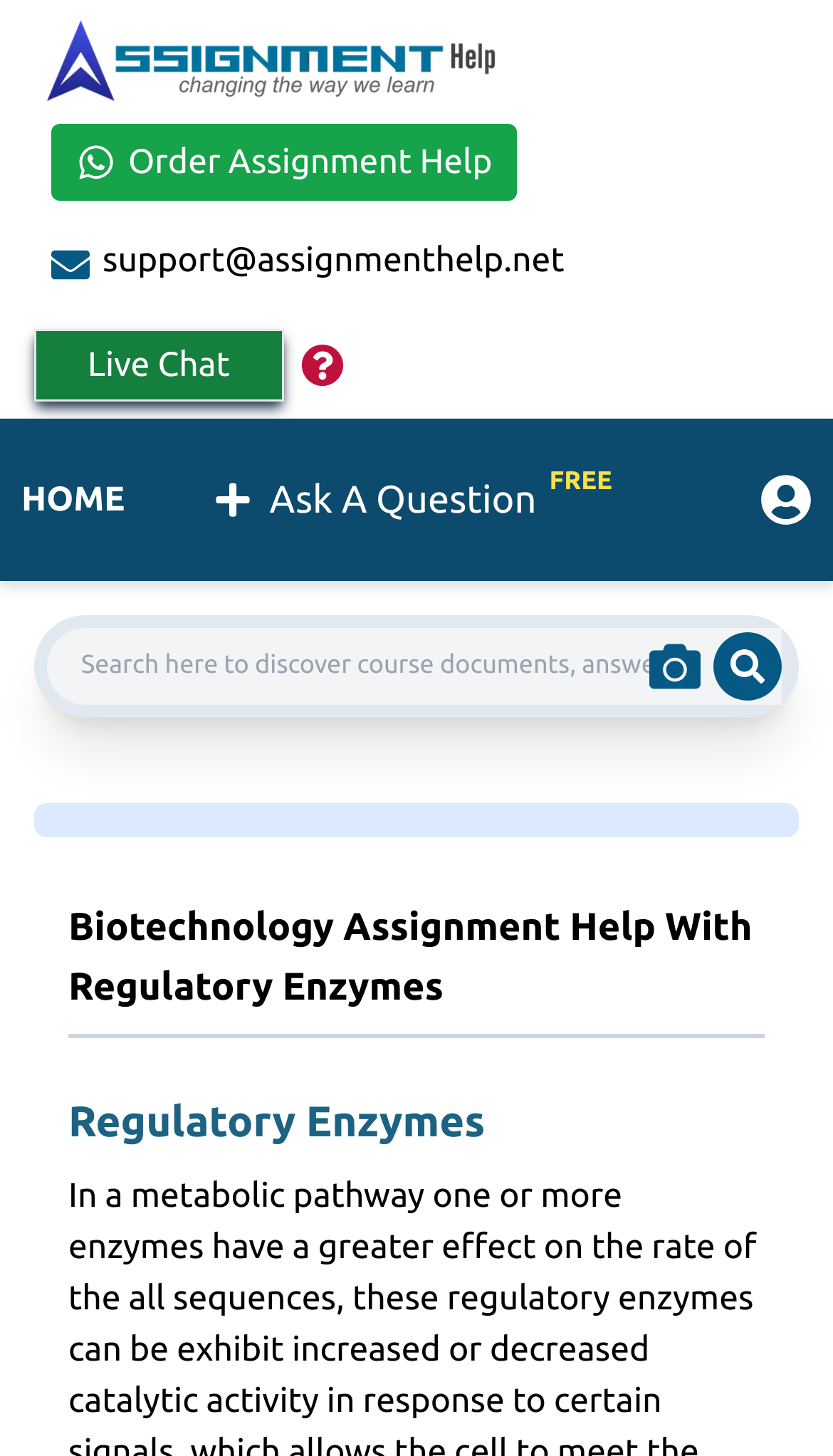Refer to the screenshot and give an in-depth answer to this question: What is the topic of the assignment help?

The webpage provides assignment help in biotechnology, specifically with regulatory enzymes. This is indicated by the headings 'Biotechnology Assignment Help With Regulatory Enzymes' and 'Regulatory Enzymes'.